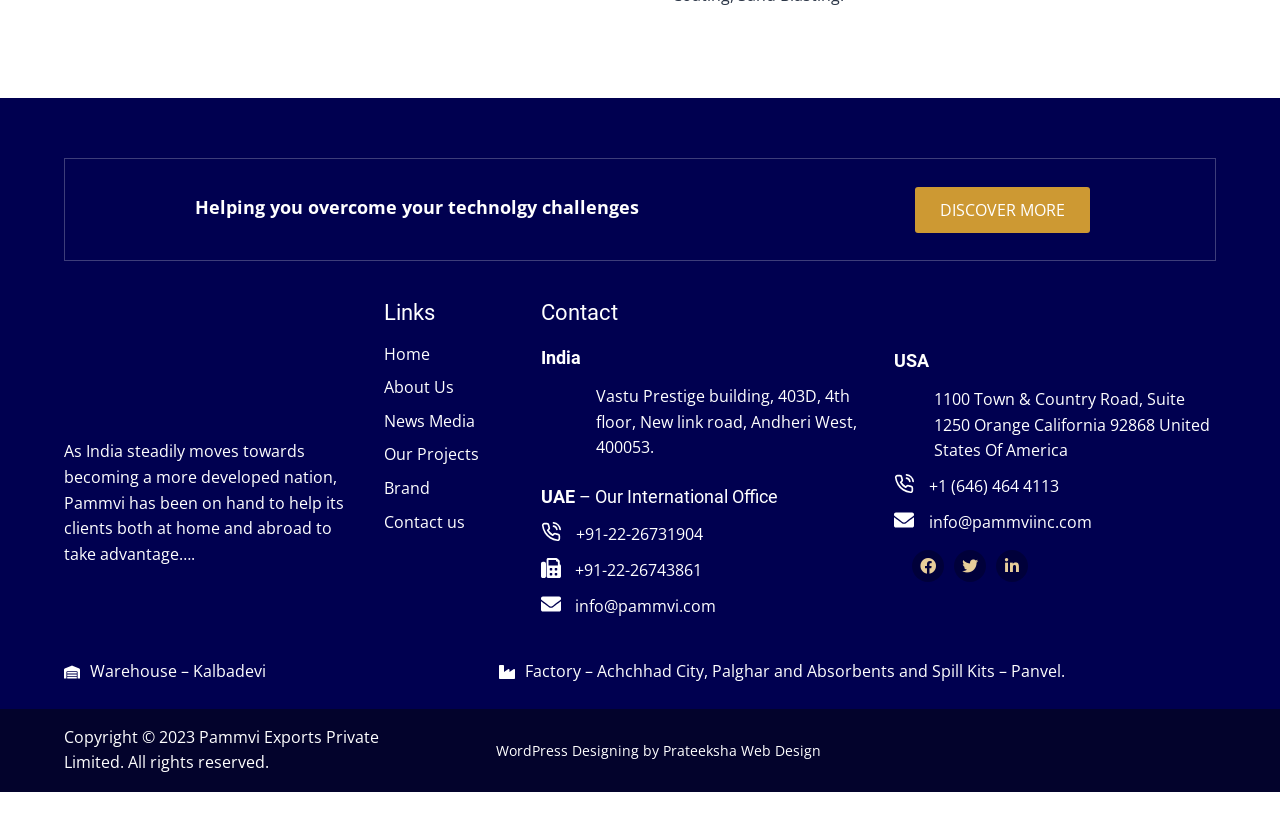What is the address of Pammvi's India office?
Please use the image to deliver a detailed and complete answer.

The address of Pammvi's India office is 'Vastu Prestige building, 403D, 4th floor, New link road, Andheri West, 400053', which is displayed under the 'India' section of the 'Contact' section.